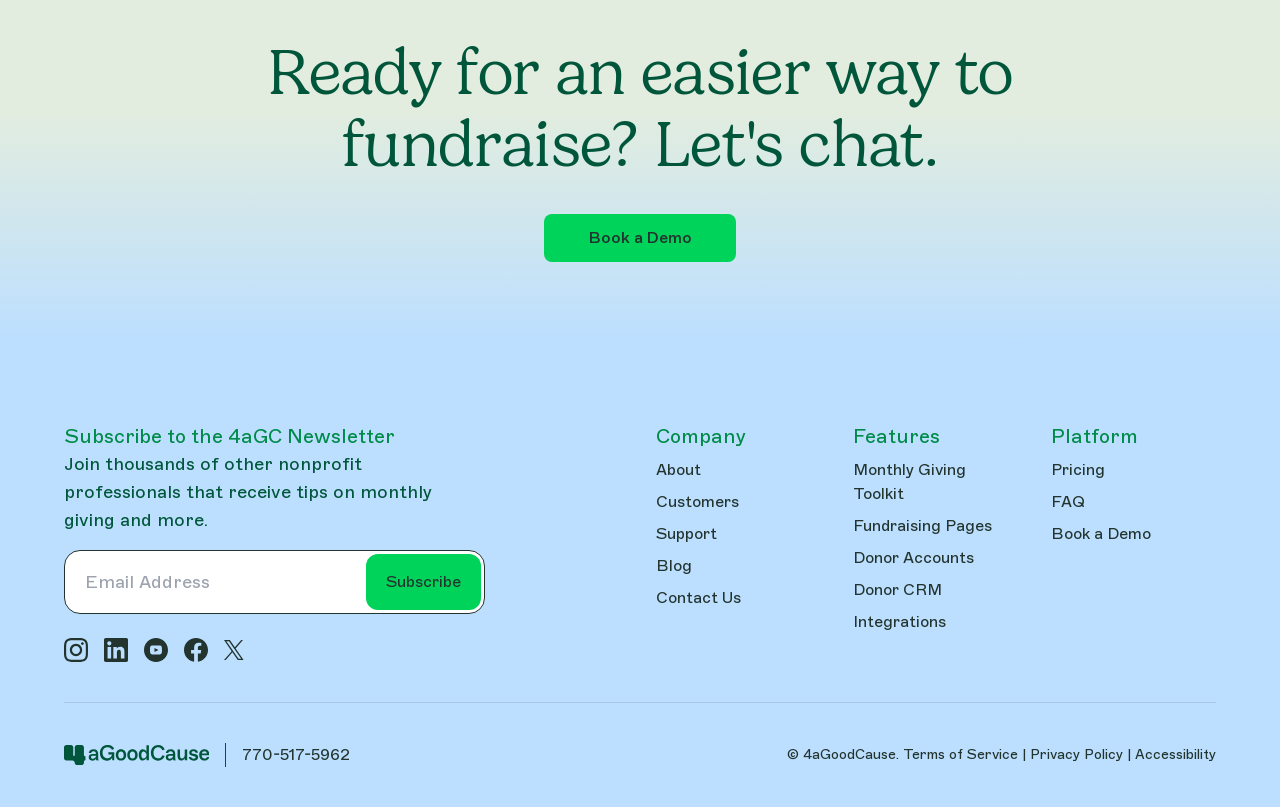Find the bounding box of the UI element described as follows: "aria-label="Advertisement" name="aswift_1" title="Advertisement"".

None